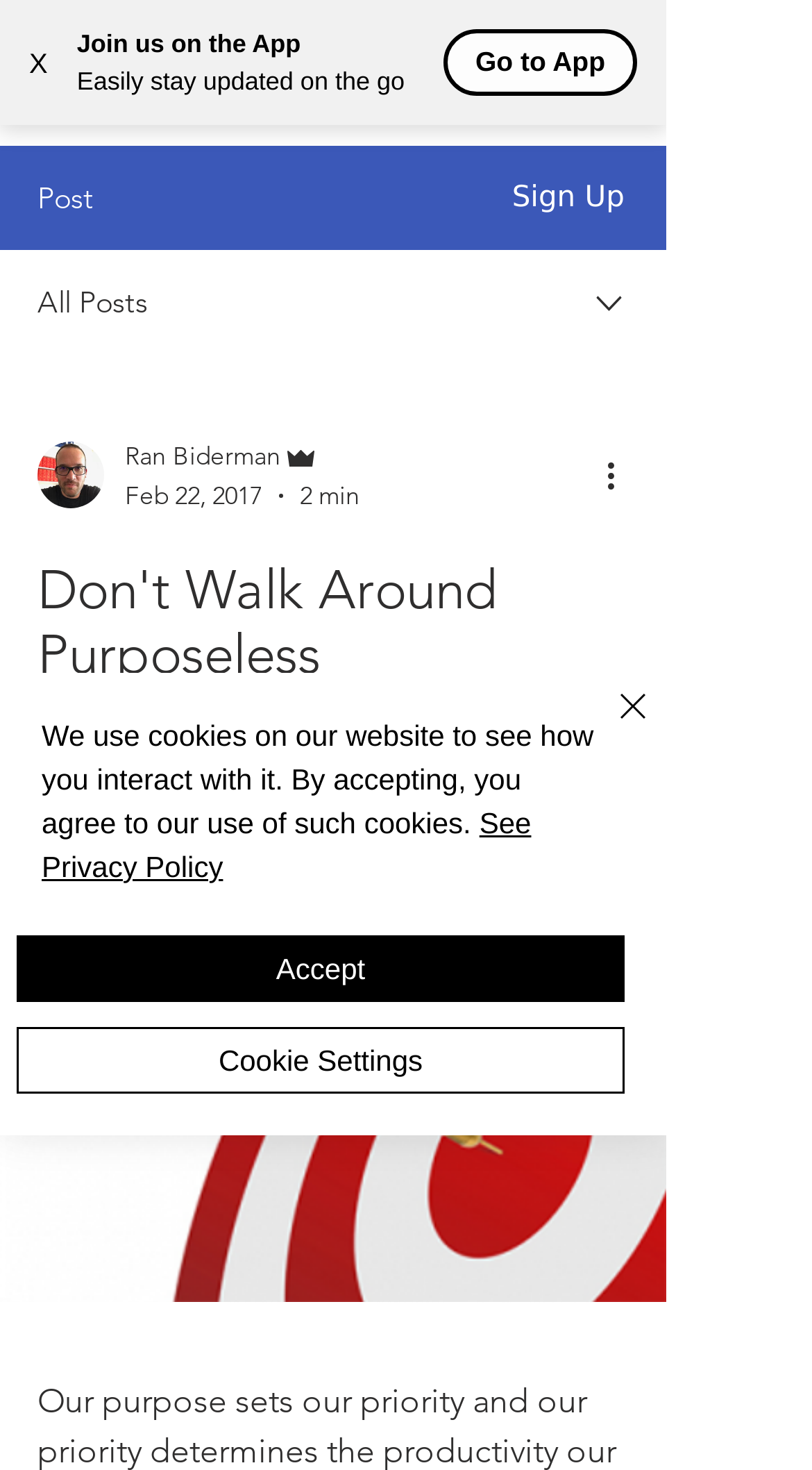Pinpoint the bounding box coordinates of the area that should be clicked to complete the following instruction: "Join us on the App". The coordinates must be given as four float numbers between 0 and 1, i.e., [left, top, right, bottom].

[0.095, 0.02, 0.37, 0.04]